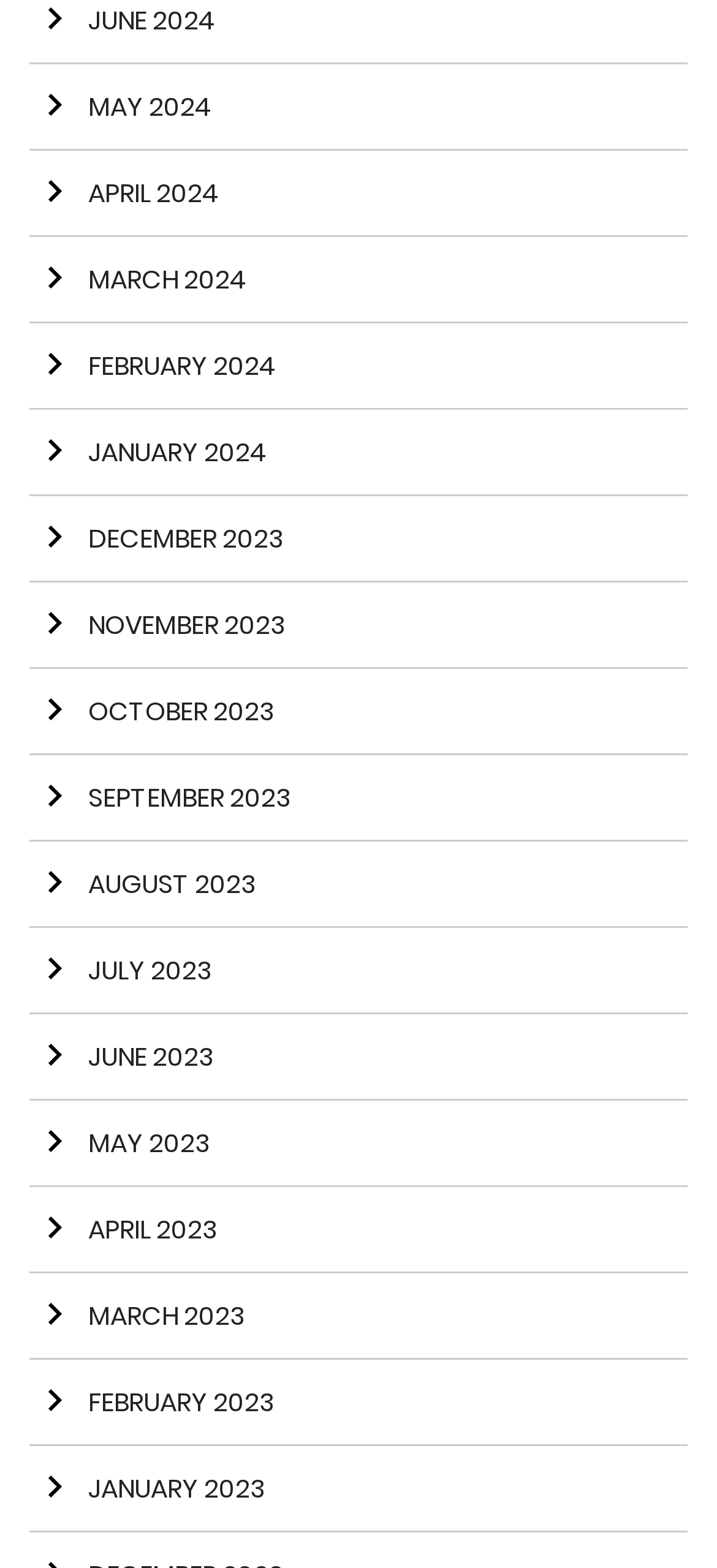Please give a one-word or short phrase response to the following question: 
What is the direction of the arrow in the links?

Right